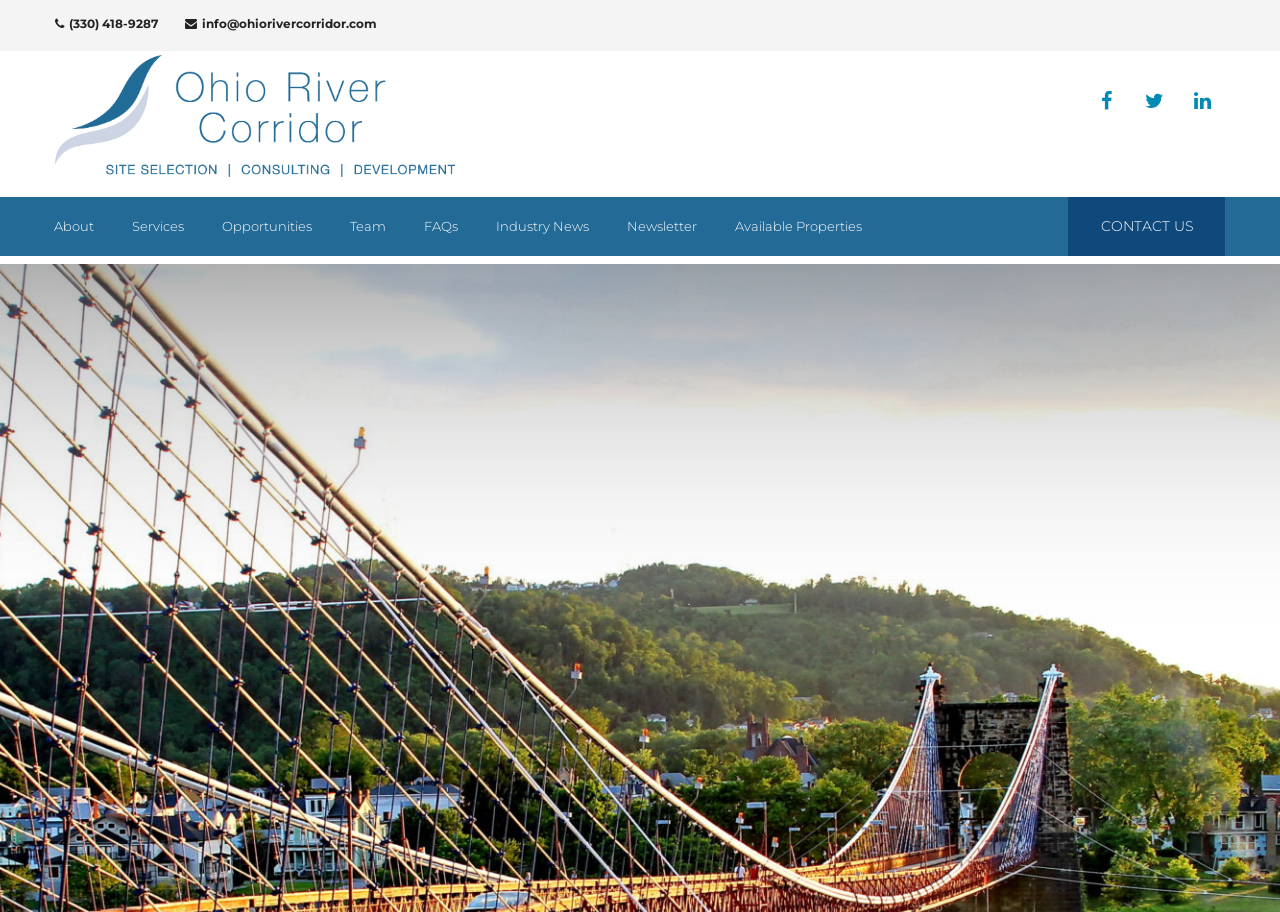What is the email address on the top left?
Based on the image, provide a one-word or brief-phrase response.

info@ohiorivercorridor.com